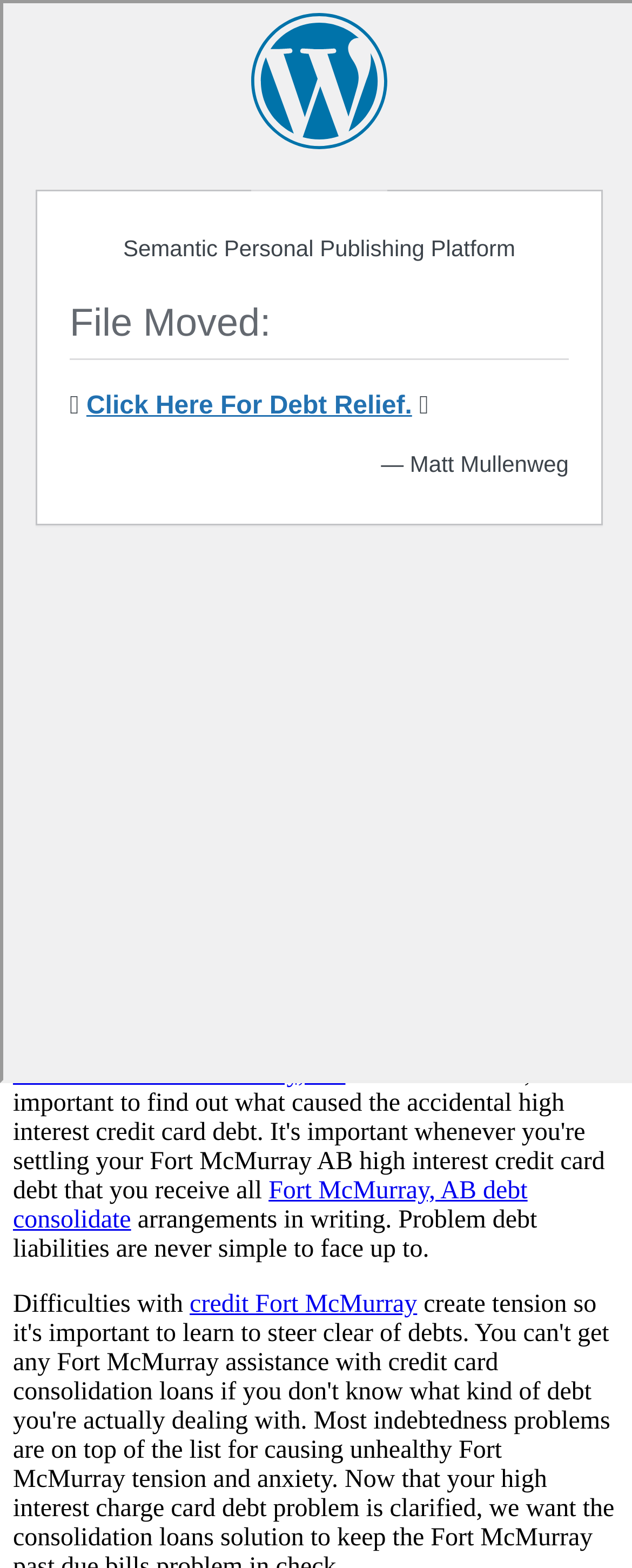Identify the coordinates of the bounding box for the element that must be clicked to accomplish the instruction: "read Privacy Policy".

[0.123, 0.118, 0.364, 0.135]